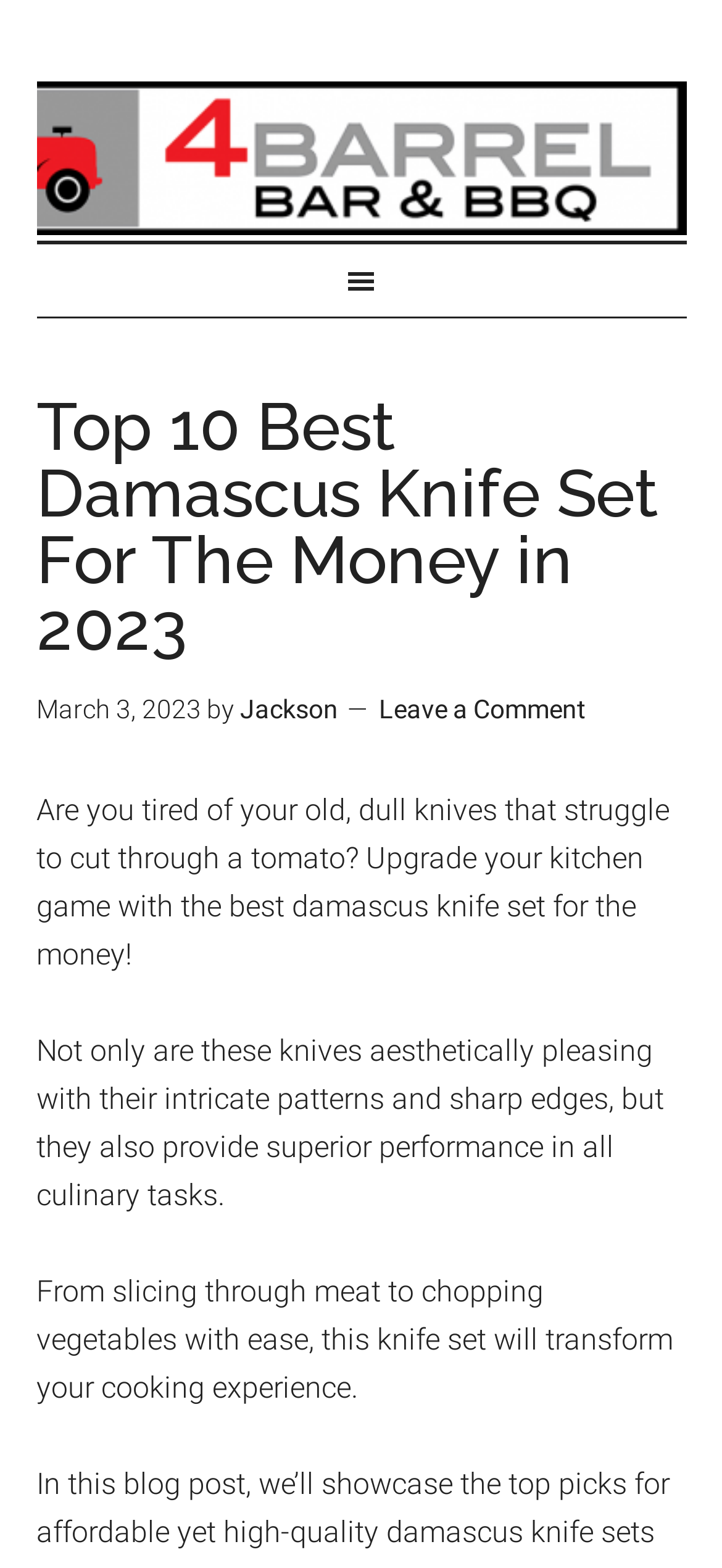Determine the bounding box coordinates for the HTML element mentioned in the following description: "Leave a Comment". The coordinates should be a list of four floats ranging from 0 to 1, represented as [left, top, right, bottom].

[0.524, 0.443, 0.812, 0.462]